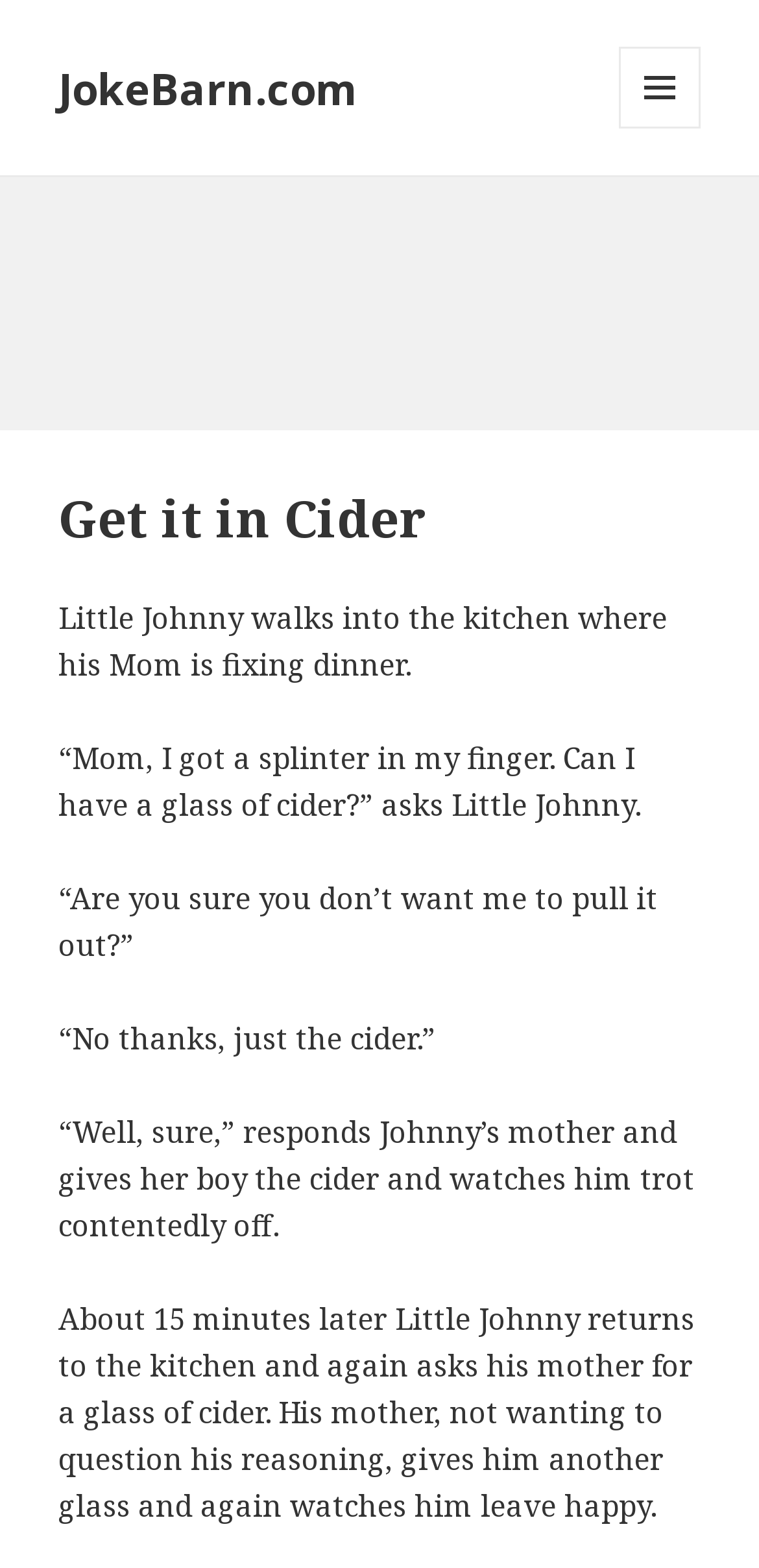Deliver a detailed narrative of the webpage's visual and textual elements.

The webpage is a joke page from JokeBarn.com, with a title "Get it in Cider". At the top left, there is a link to JokeBarn.com. On the top right, there is a button labeled "MENU AND WIDGETS" which is not expanded. 

Below the button, there is an iframe that occupies almost the entire page. Within the iframe, there is a header section with a heading that reads "Get it in Cider". 

Below the heading, there are five paragraphs of text that tell a joke about Little Johnny and his mom. The joke starts with Little Johnny asking his mom for a glass of cider because he got a splinter in his finger. The conversation between Little Johnny and his mom continues, with Little Johnny returning to the kitchen 15 minutes later to ask for another glass of cider.